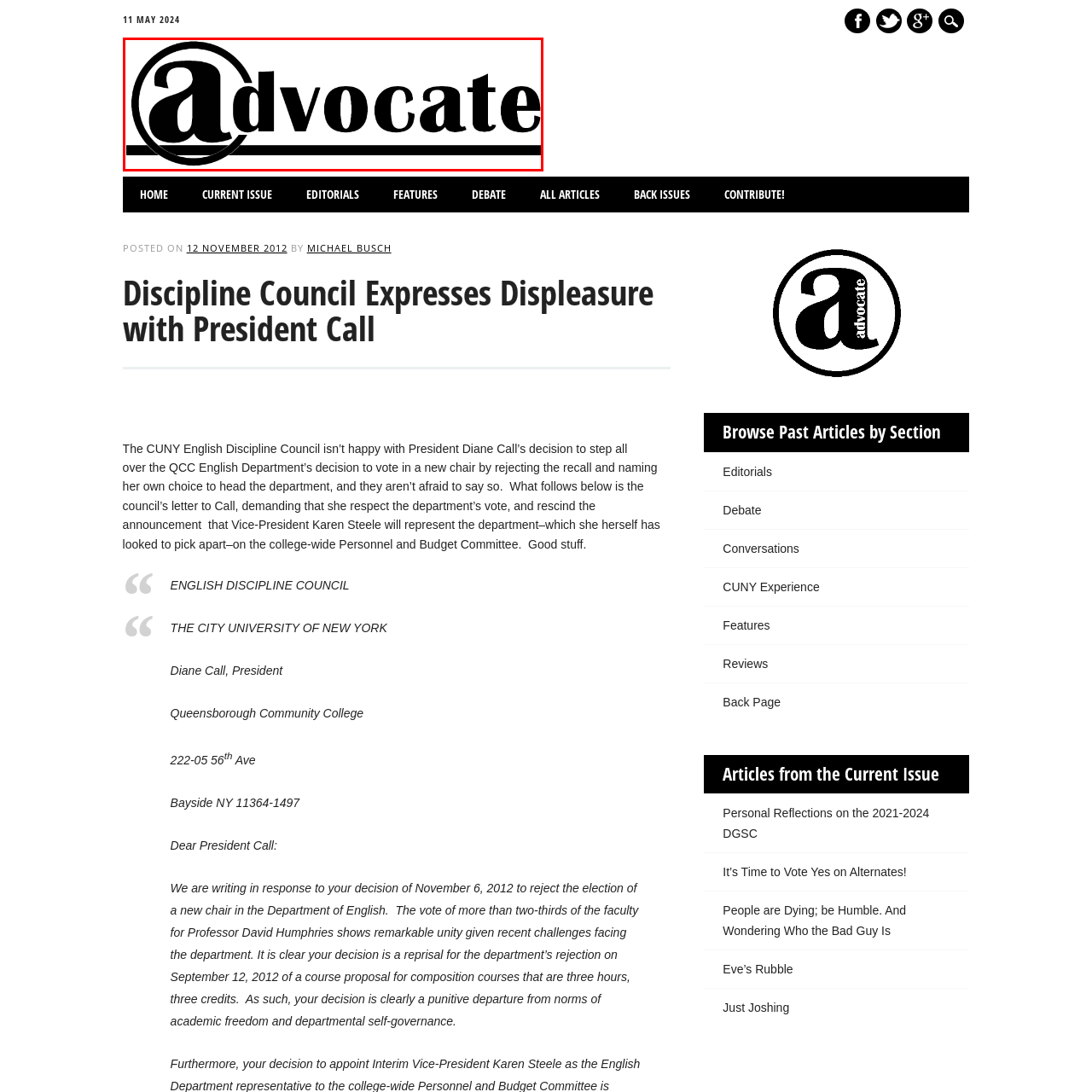Inspect the section highlighted in the red box, What is the focus of the publication 'The Advocate'? 
Answer using a single word or phrase.

Academic community